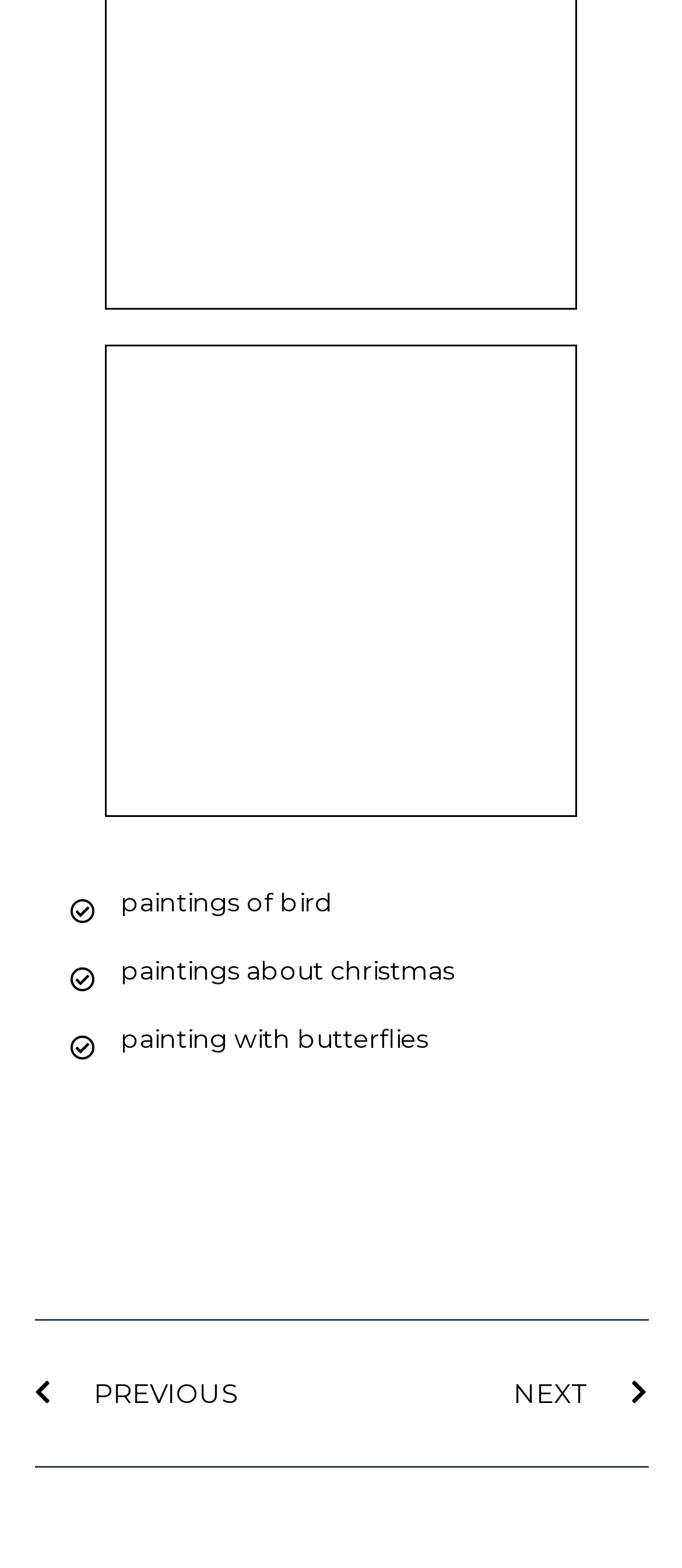Refer to the image and provide a thorough answer to this question:
What type of paintings are featured?

Based on the links provided, such as 'paintings of bird', 'paintings about christmas', and 'painting with butterflies', it can be inferred that the webpage features various types of paintings.